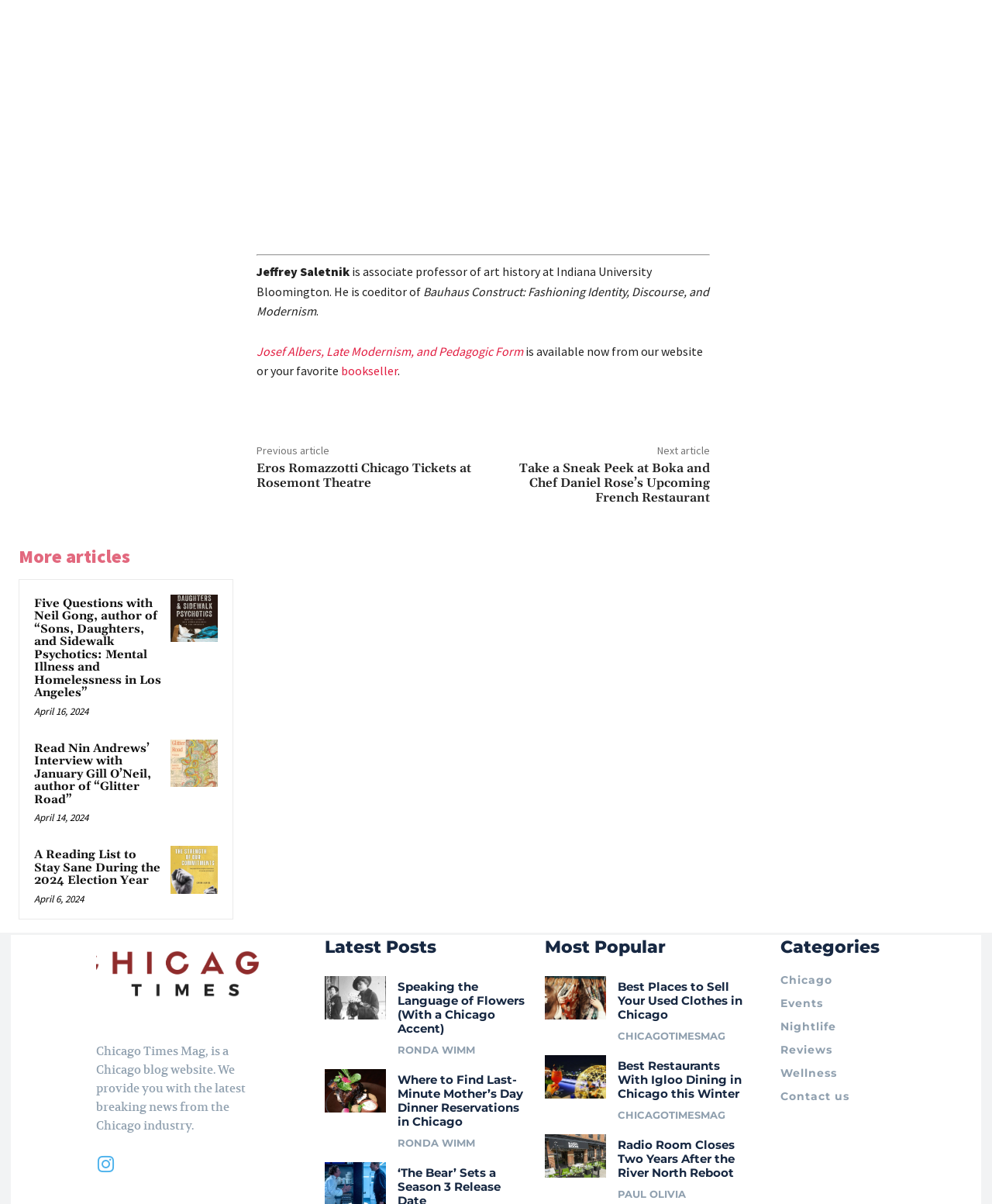How many sections are there on the webpage?
Provide a detailed answer to the question, using the image to inform your response.

The answer can be found by looking at the headings on the webpage. There are four main sections: 'Latest Posts', 'Most Popular', 'More articles', and 'Categories'.